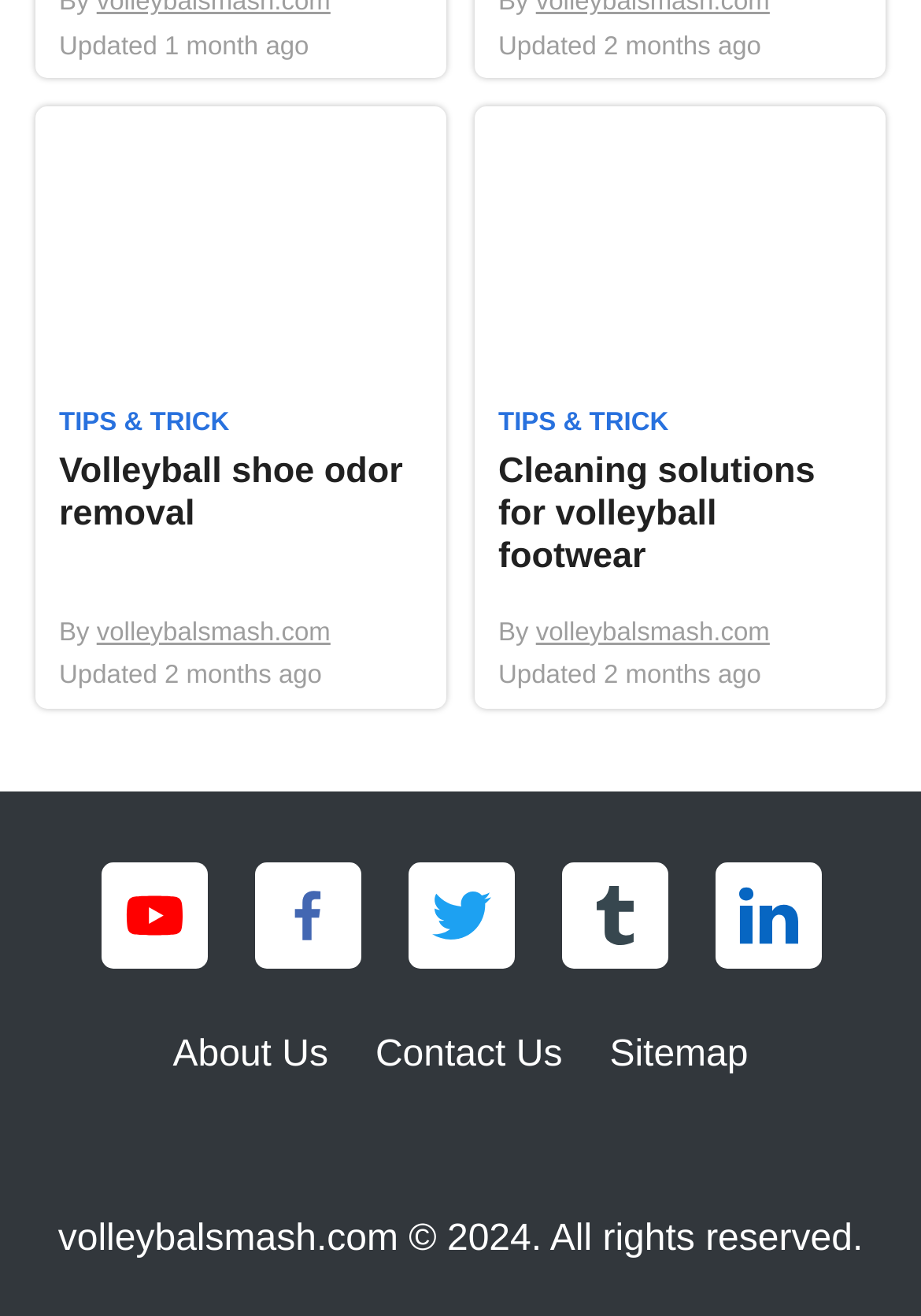What is the author of the second article?
Please provide a comprehensive and detailed answer to the question.

I found the author by looking at the link element with the bounding box coordinates [0.582, 0.47, 0.836, 0.492] which is a child of the second article element and has the text 'By' preceding it.